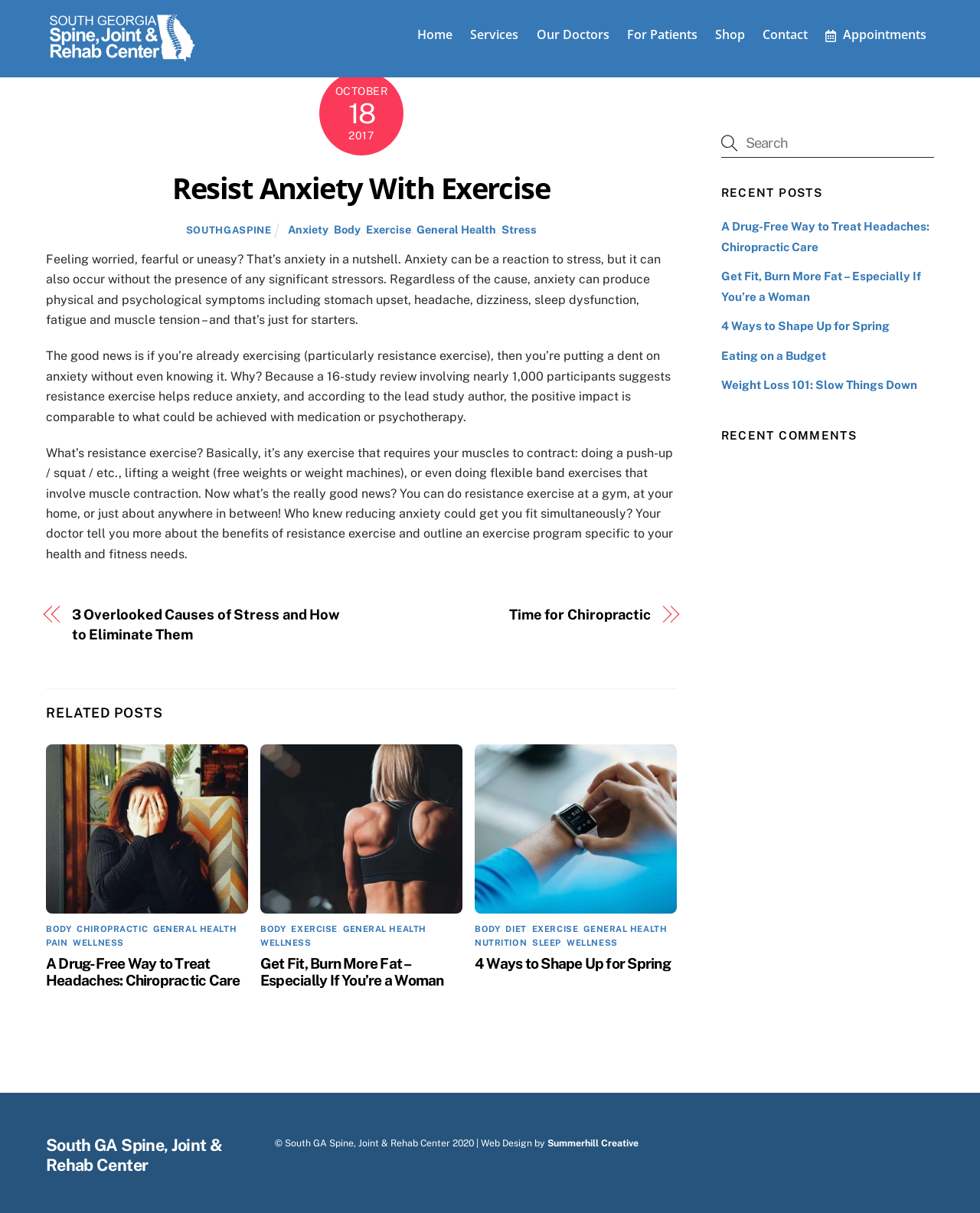Specify the bounding box coordinates of the area to click in order to follow the given instruction: "Click on 'Home'."

[0.419, 0.014, 0.469, 0.043]